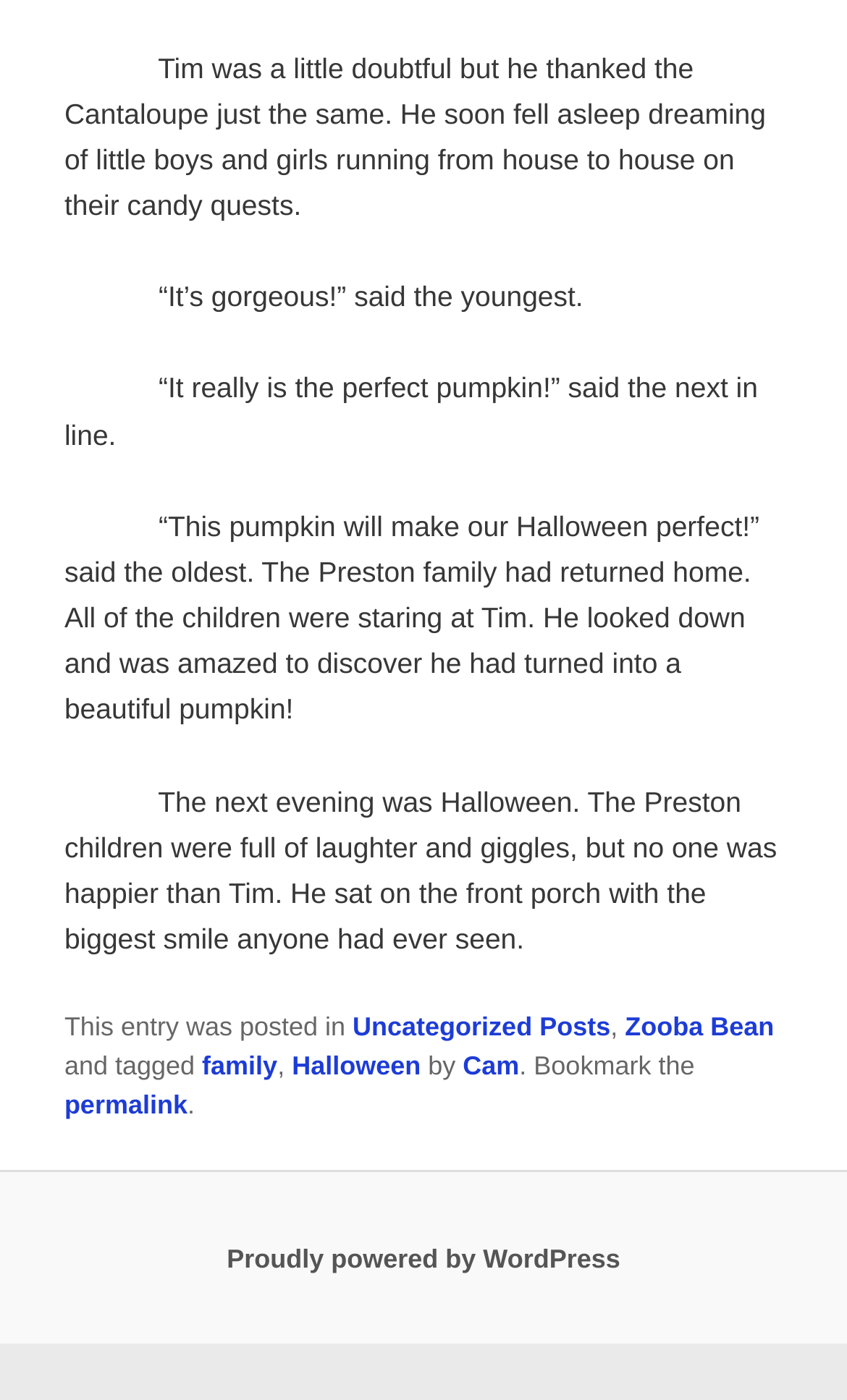Using the provided description permalink, find the bounding box coordinates for the UI element. Provide the coordinates in (top-left x, top-left y, bottom-right x, bottom-right y) format, ensuring all values are between 0 and 1.

[0.076, 0.779, 0.221, 0.8]